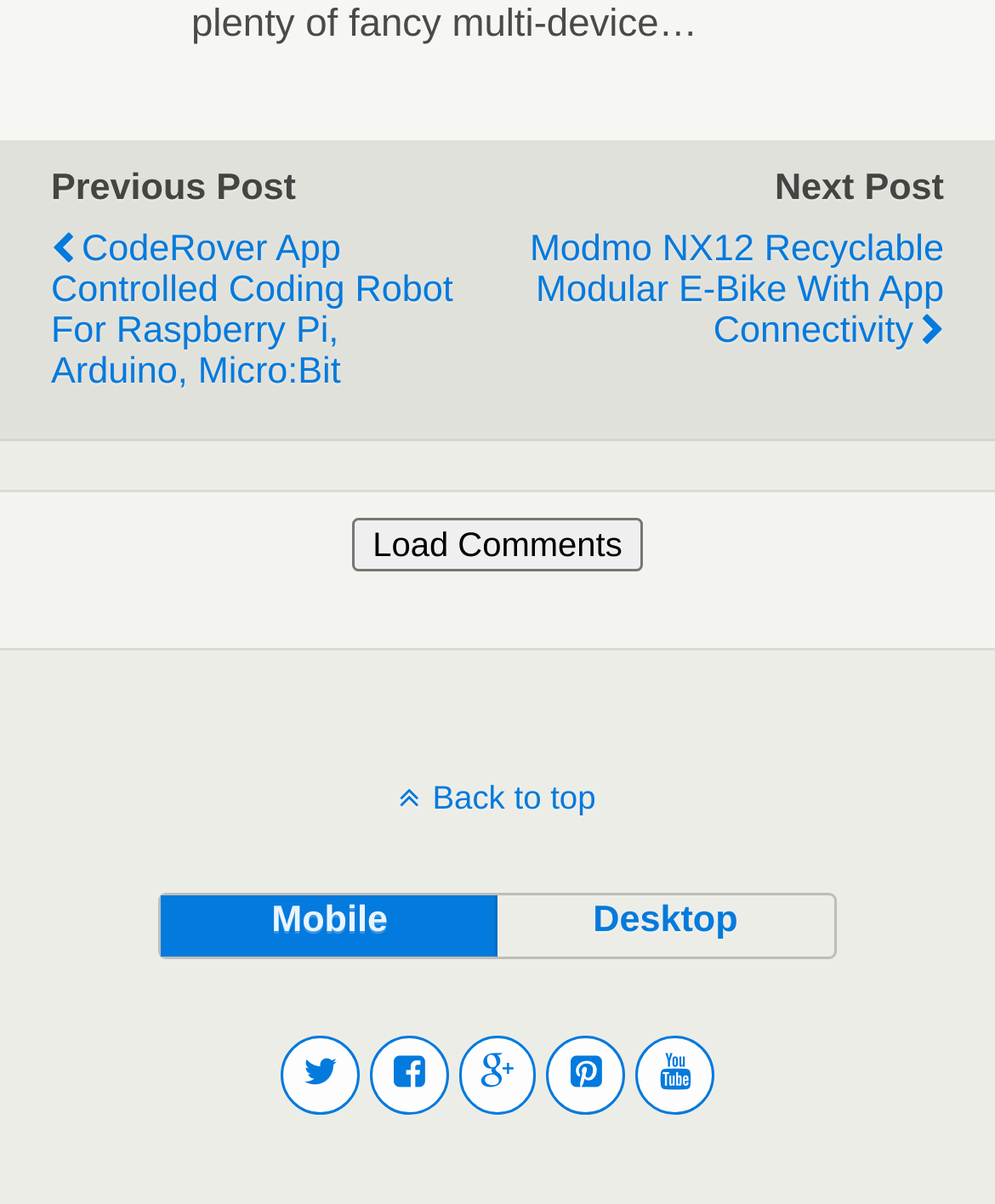Please answer the following question using a single word or phrase: 
What is the text of the first link?

CodeRover App Controlled Coding Robot For Raspberry Pi, Arduino, Micro:Bit